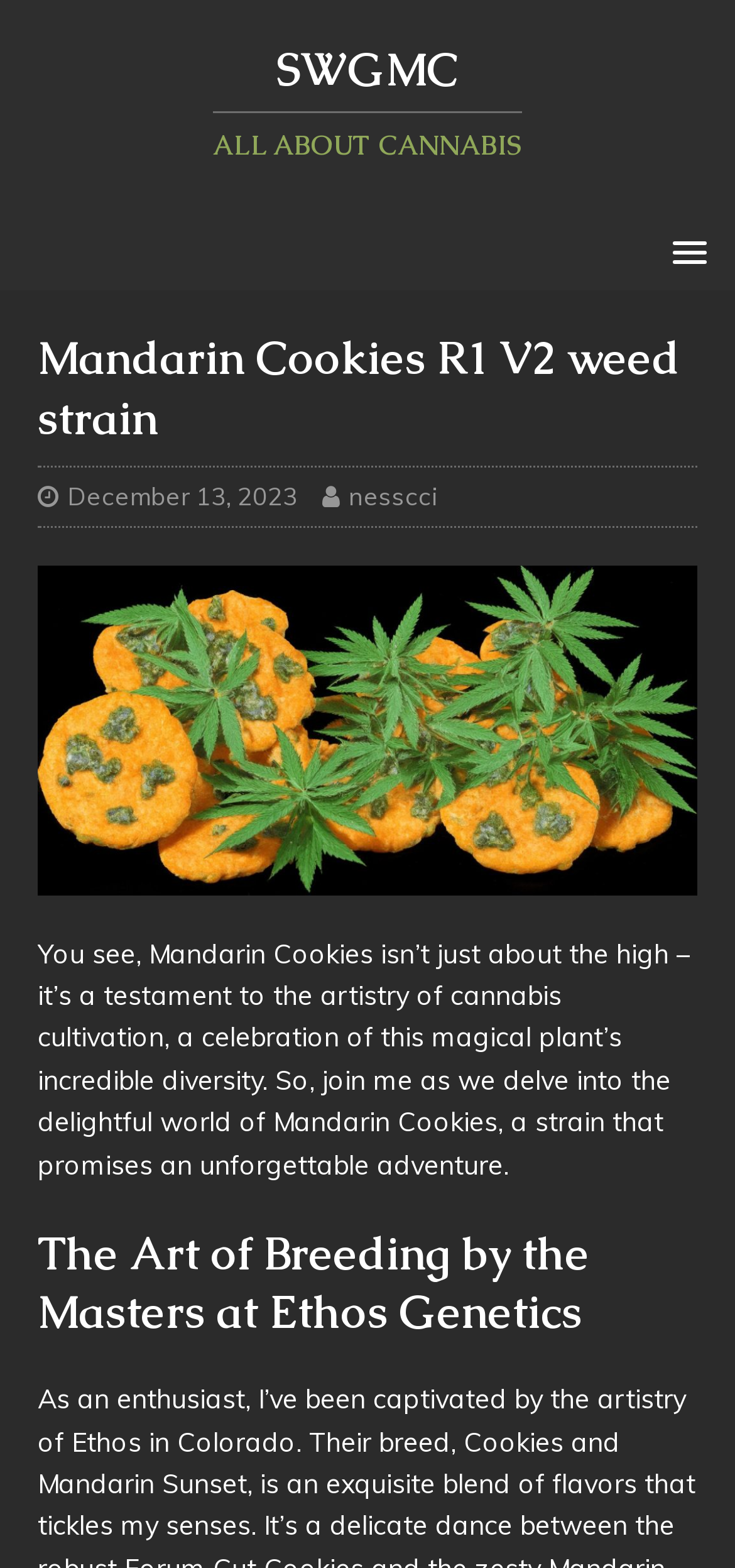What is the main topic of the article?
Refer to the screenshot and respond with a concise word or phrase.

Mandarin Cookies strain